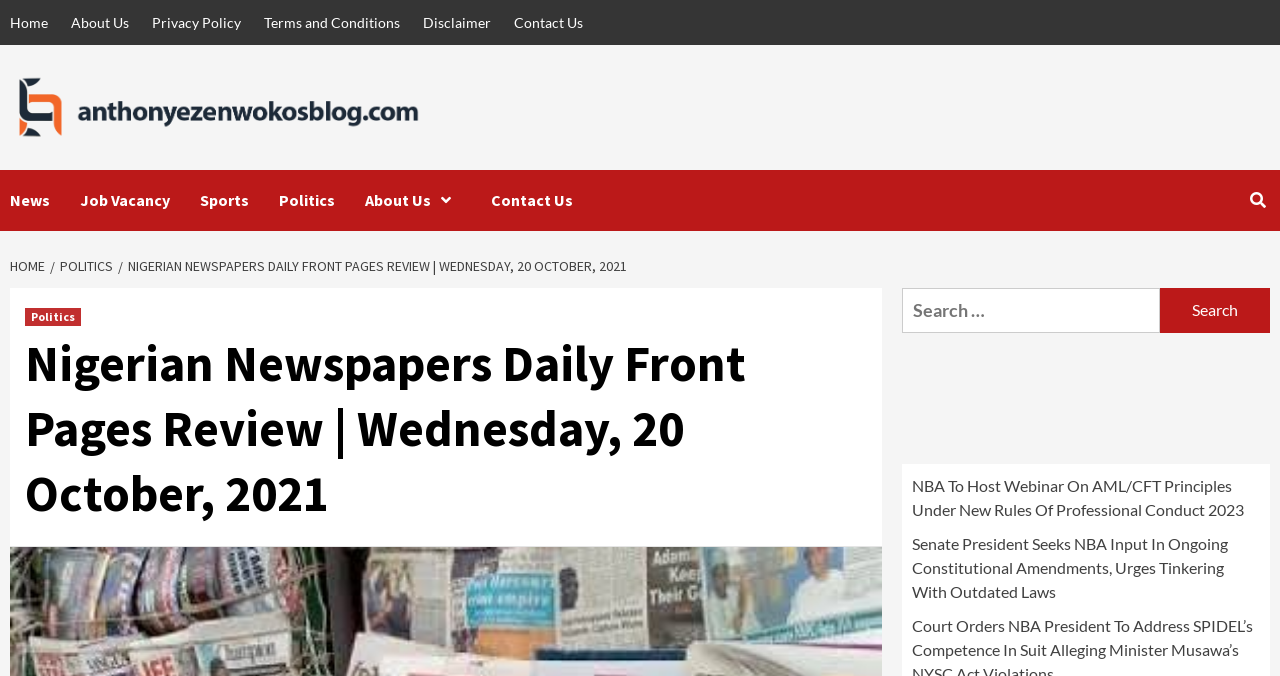Find the bounding box coordinates for the area that should be clicked to accomplish the instruction: "view news".

[0.008, 0.252, 0.062, 0.342]